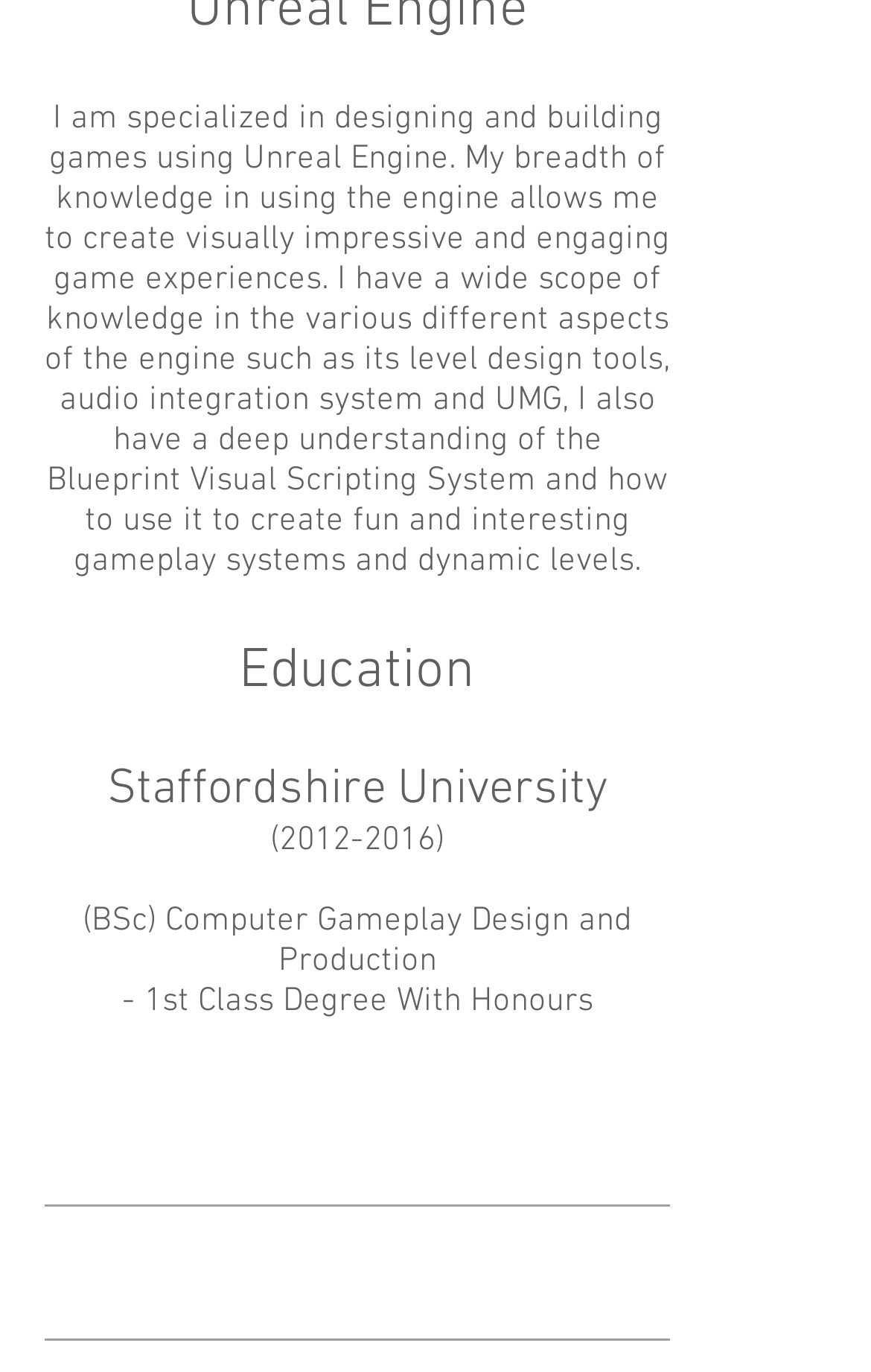What is the person's degree?
Give a one-word or short-phrase answer derived from the screenshot.

BSc Computer Gameplay Design and Production